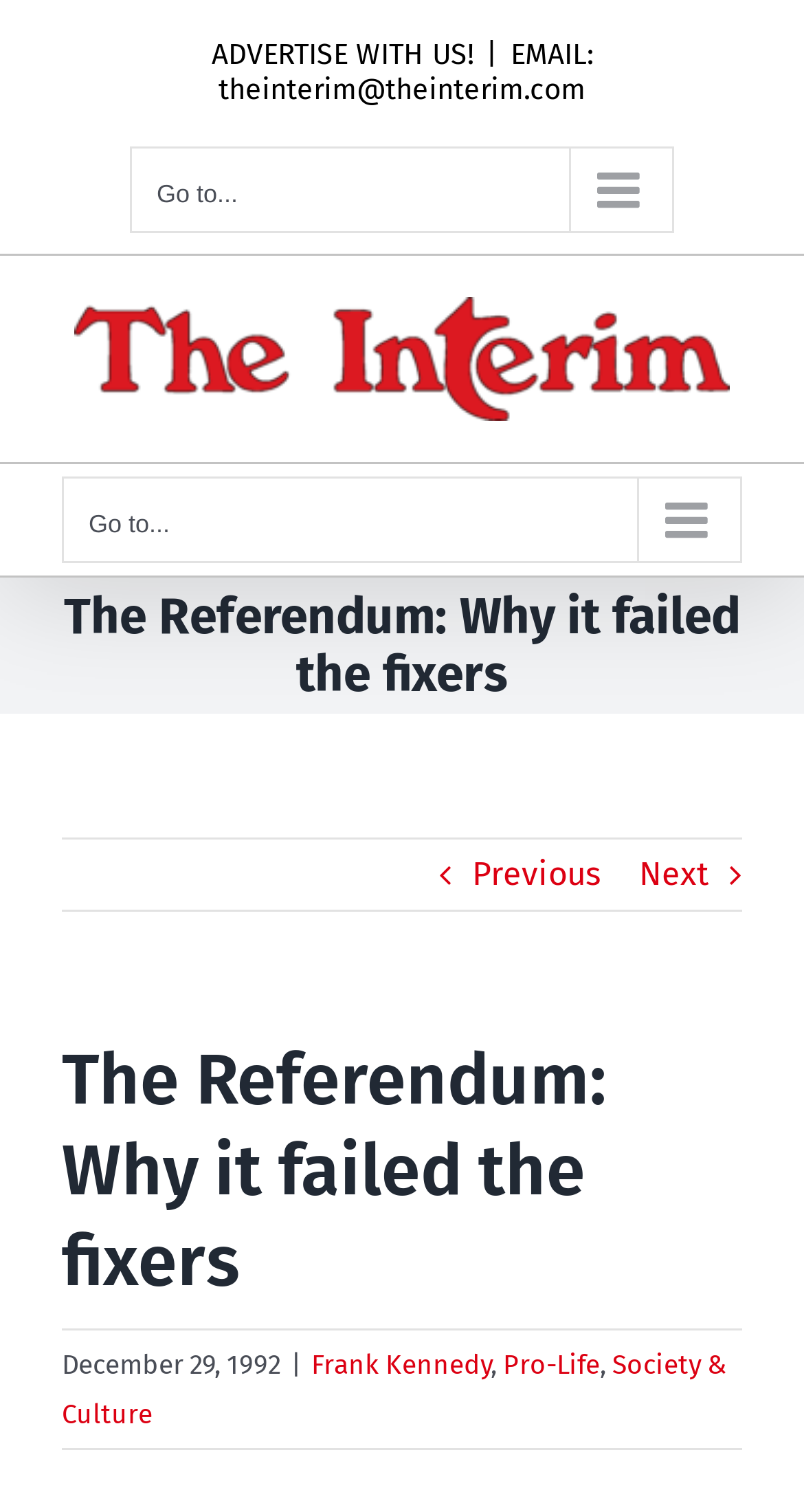Answer this question using a single word or a brief phrase:
Who is the author of the article?

Frank Kennedy